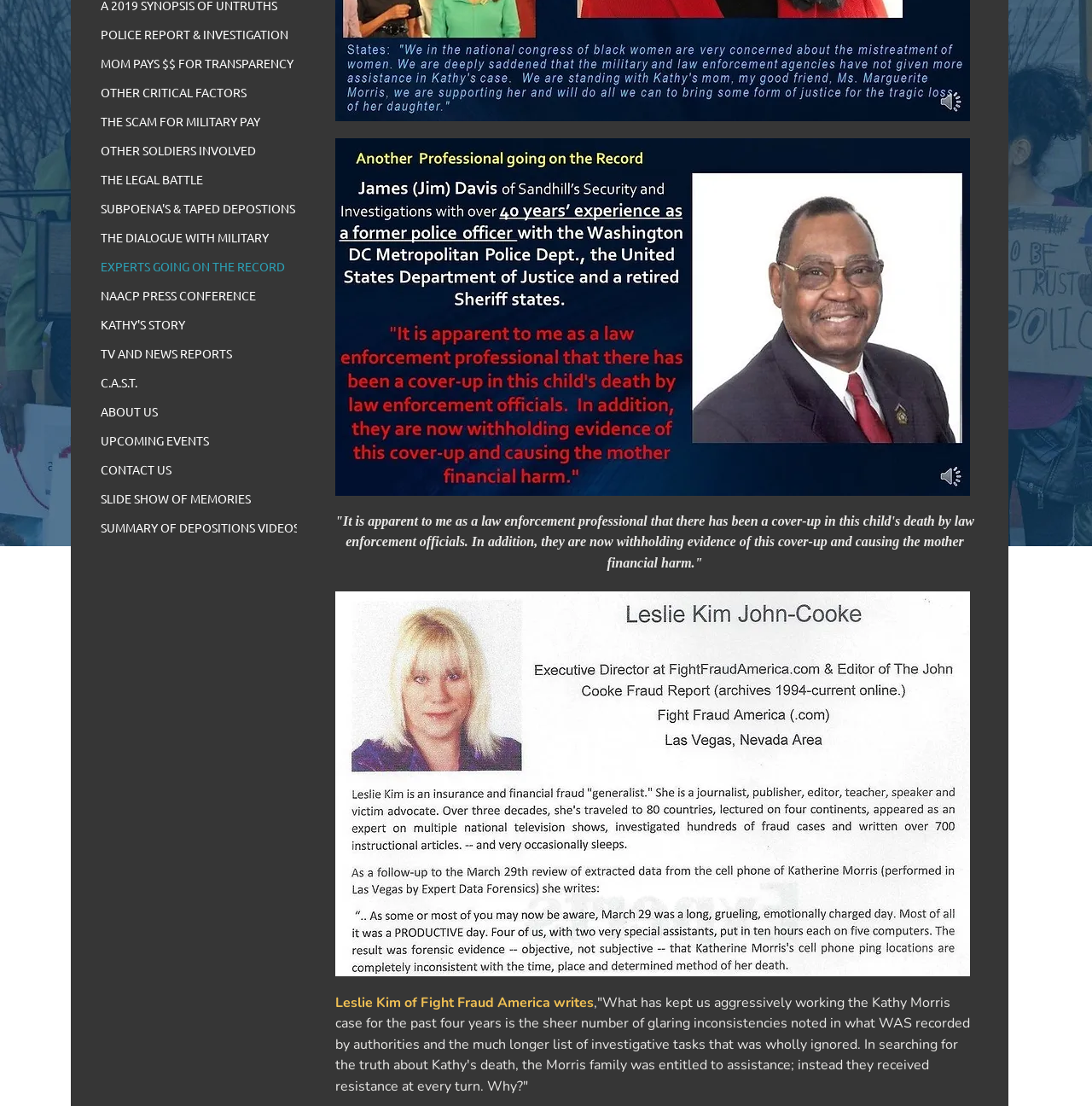Locate the bounding box coordinates for the element described below: "UPCOMING EVENTS". The coordinates must be four float values between 0 and 1, formatted as [left, top, right, bottom].

[0.084, 0.387, 0.199, 0.411]